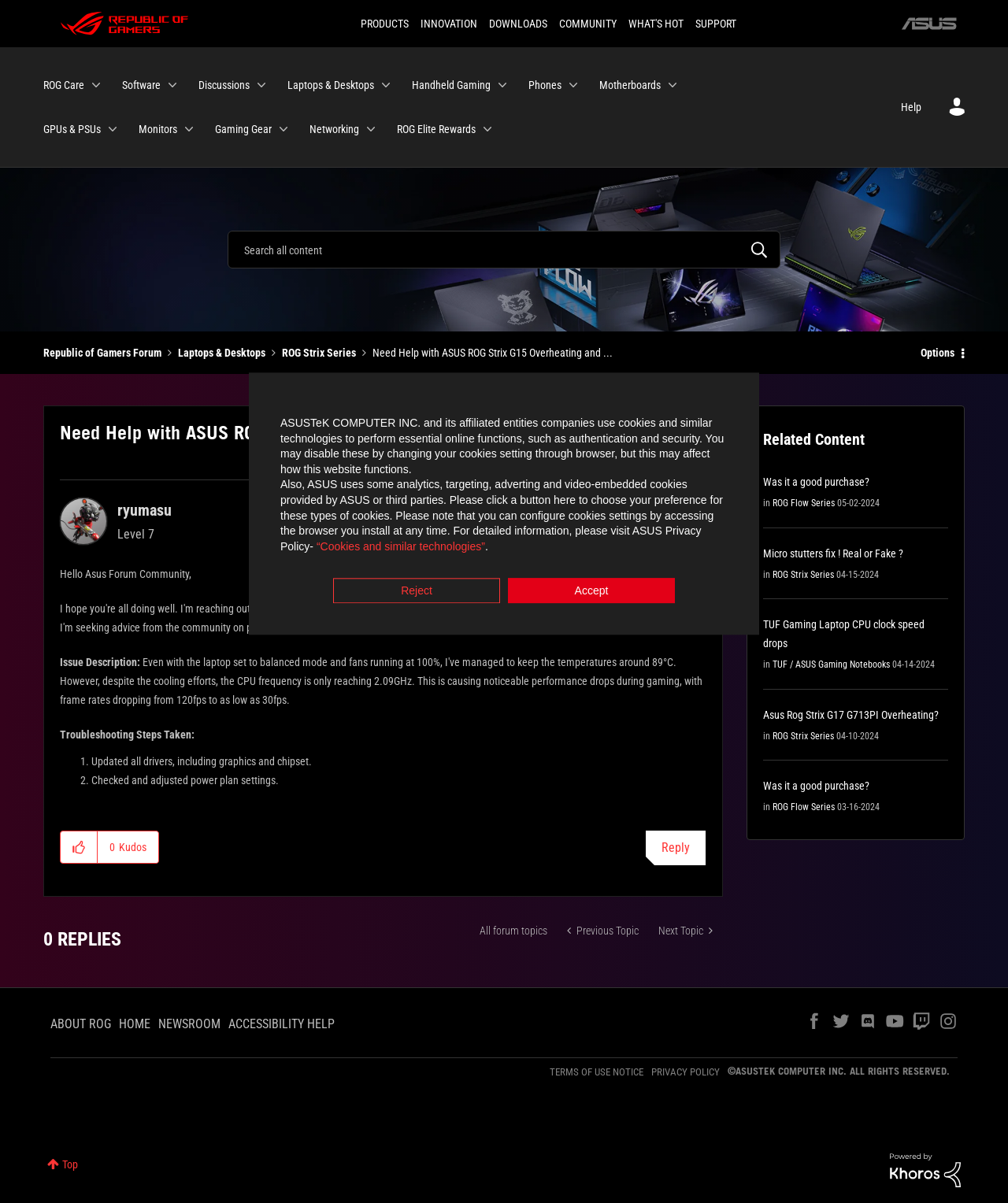What is the brand of the gaming laptops mentioned?
Using the image, answer in one word or phrase.

ASUS